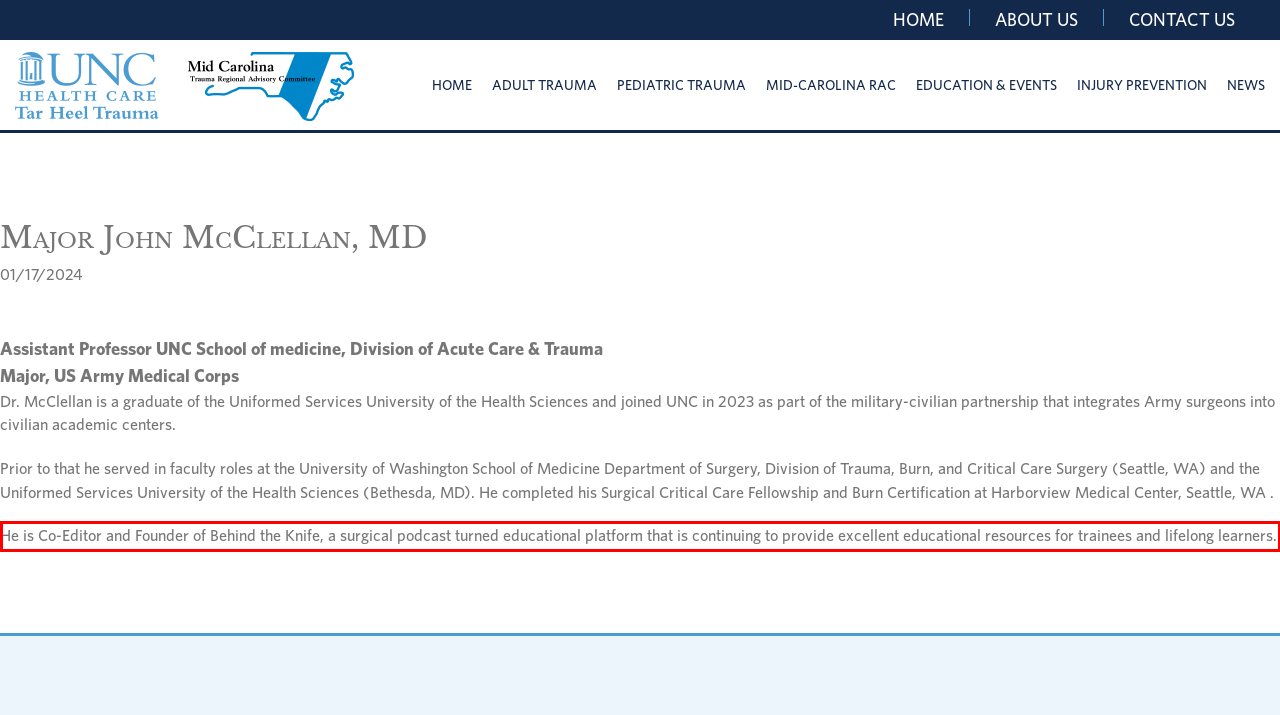Look at the webpage screenshot and recognize the text inside the red bounding box.

He is Co-Editor and Founder of Behind the Knife, a surgical podcast turned educational platform that is continuing to provide excellent educational resources for trainees and lifelong learners.